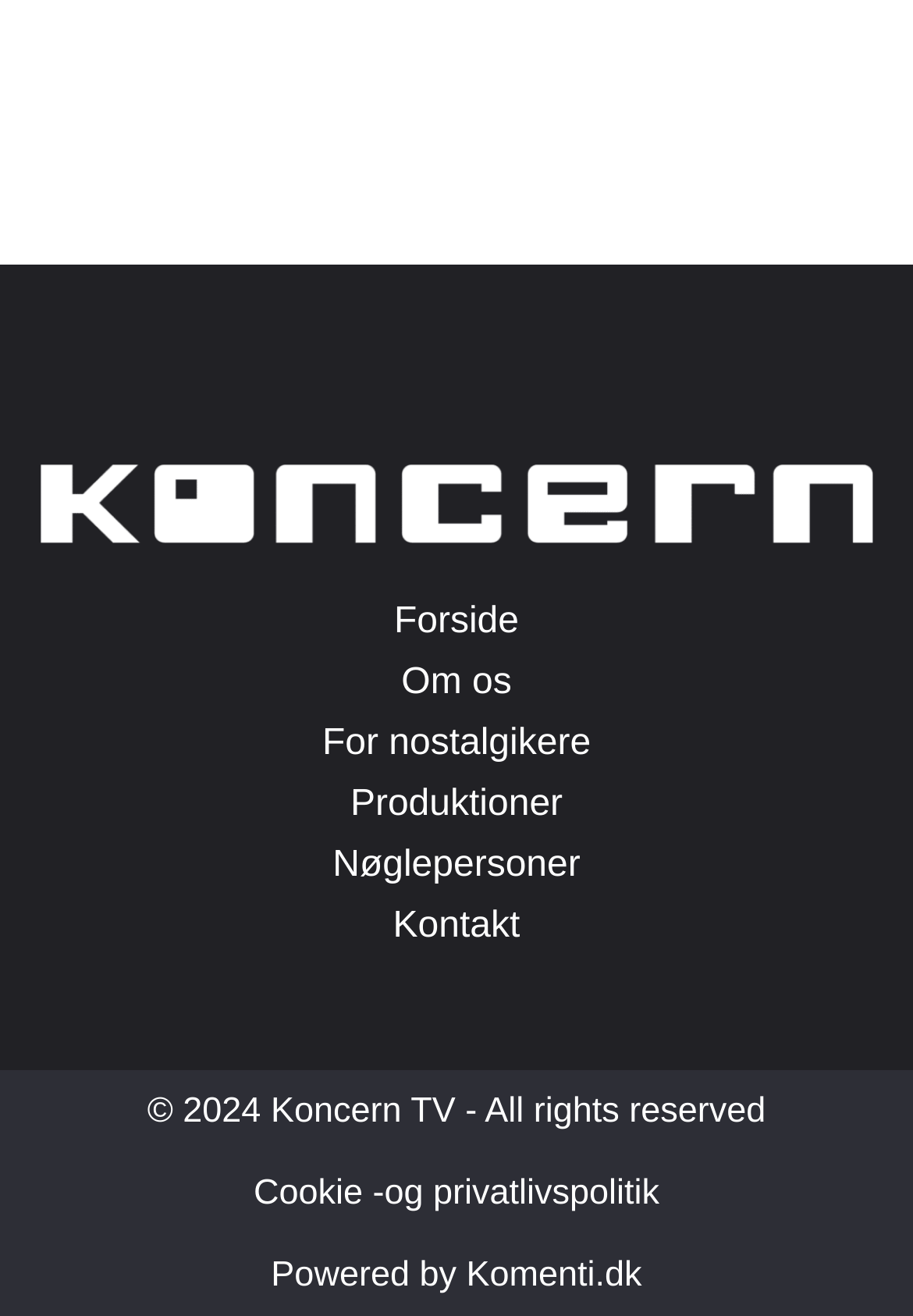Locate the bounding box coordinates of the clickable area to execute the instruction: "read about us". Provide the coordinates as four float numbers between 0 and 1, represented as [left, top, right, bottom].

[0.044, 0.502, 0.956, 0.537]